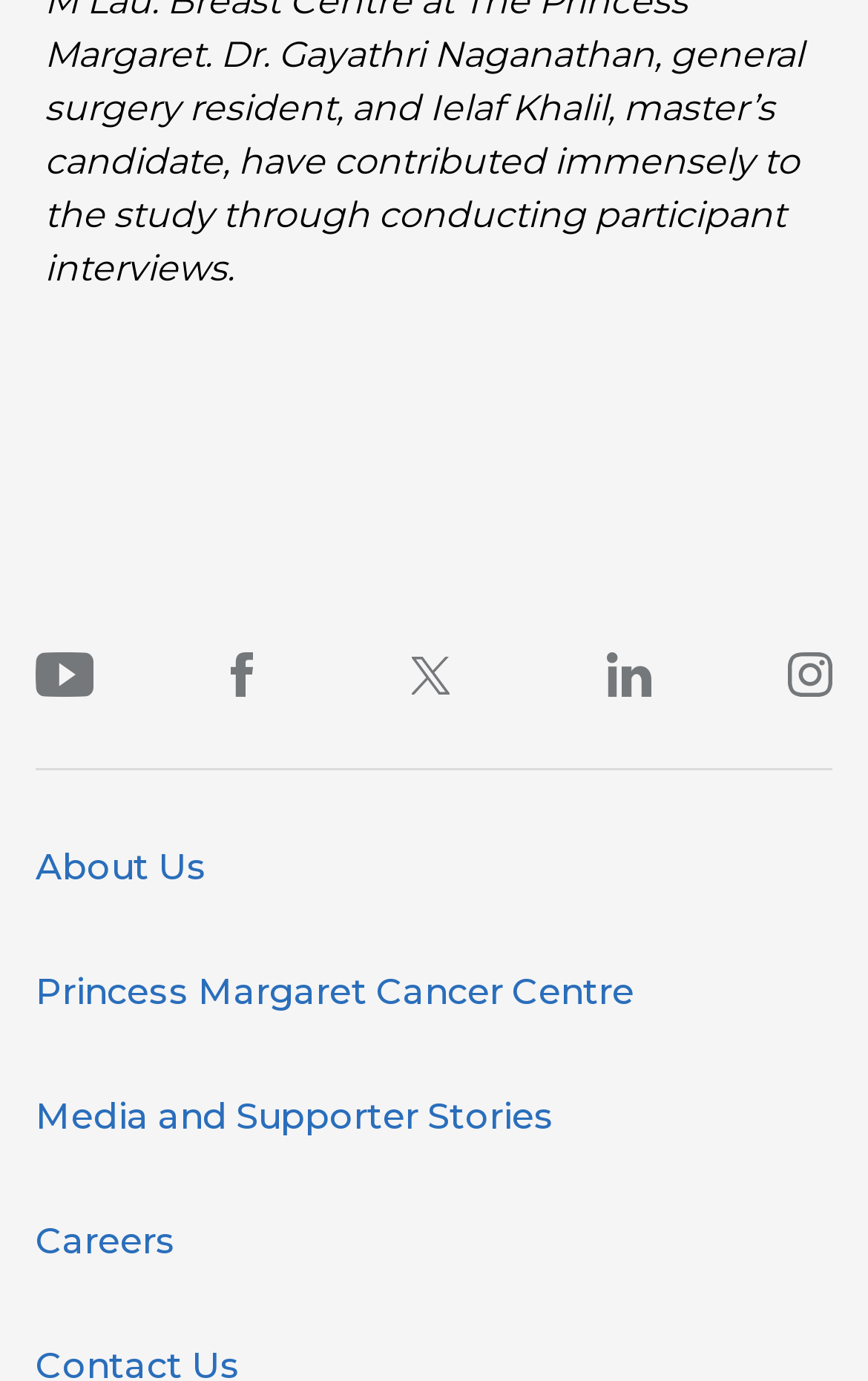Provide a short answer to the following question with just one word or phrase: What is the last link in the menu?

Careers